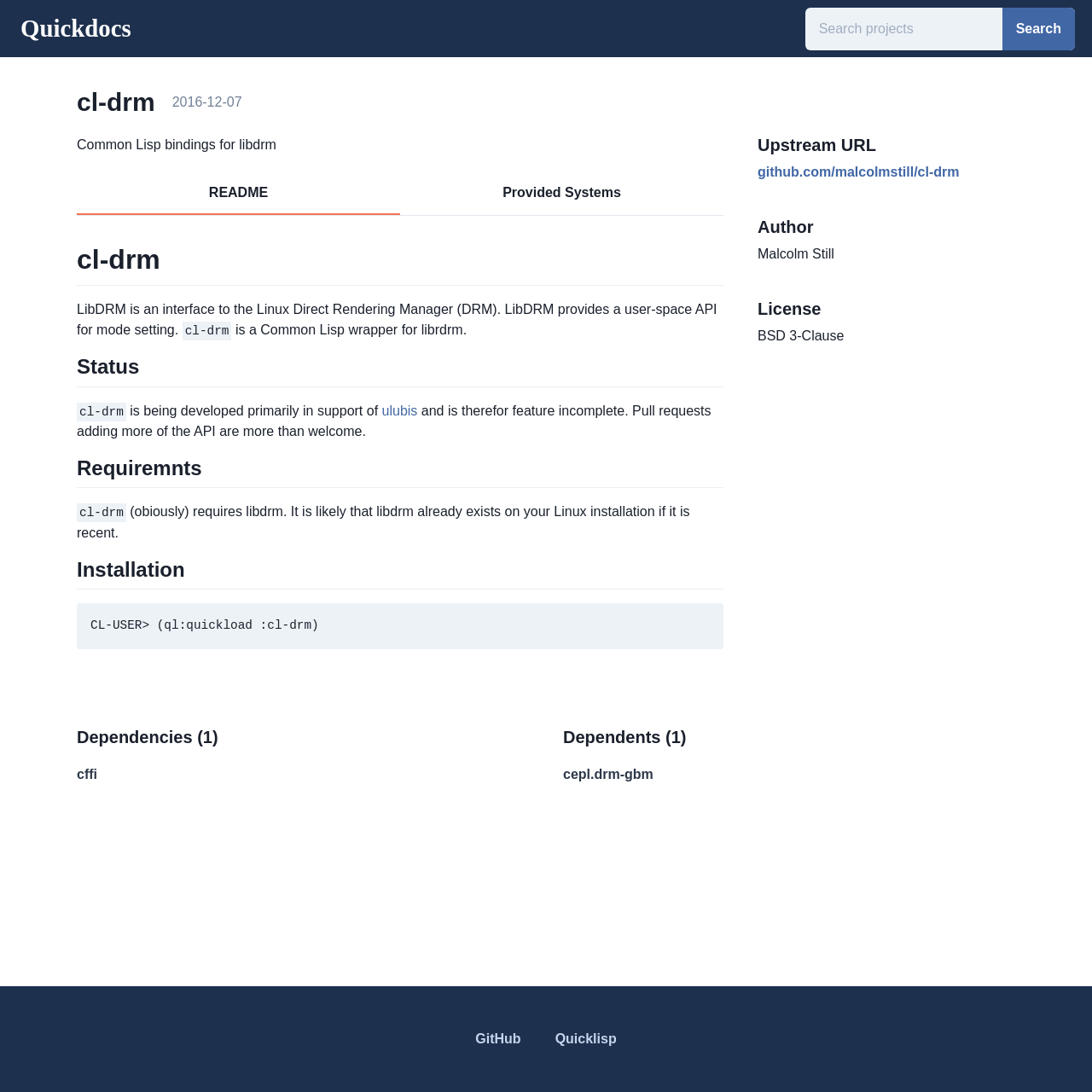What is the license of the project?
Please look at the screenshot and answer in one word or a short phrase.

BSD 3-Clause